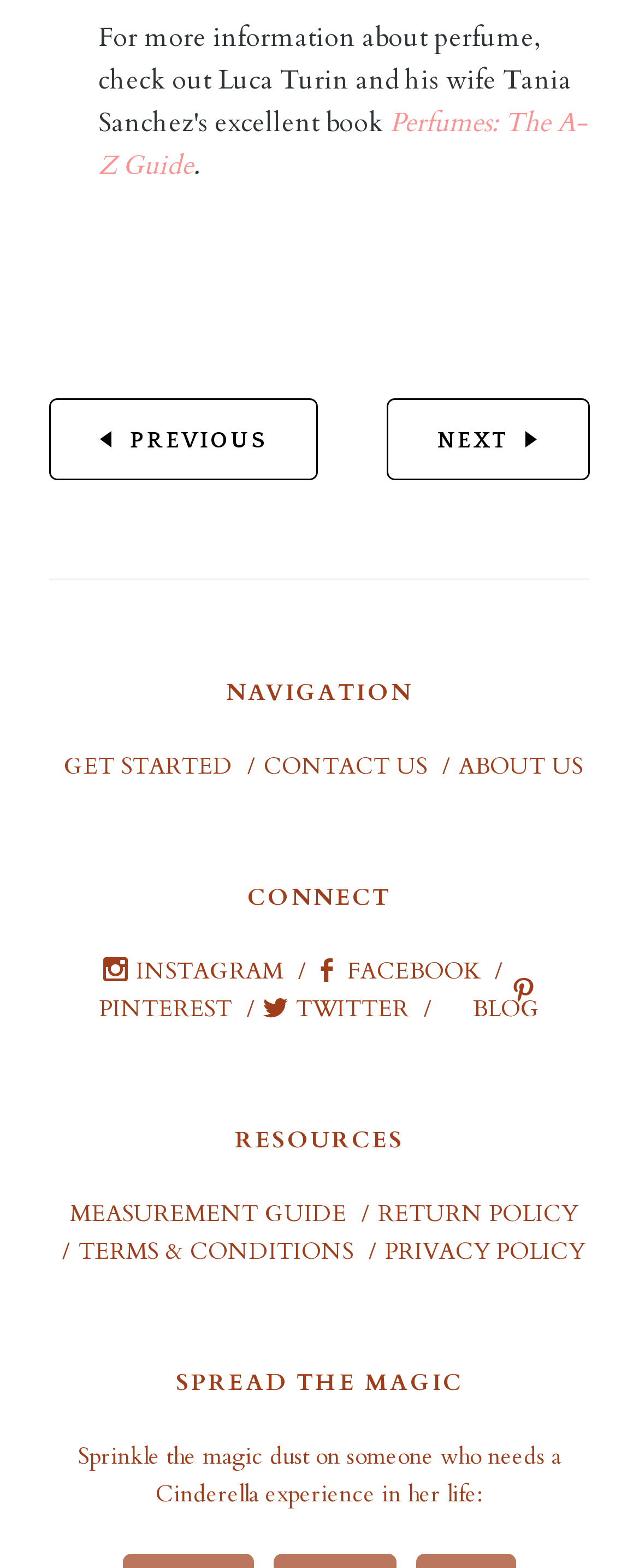Please specify the bounding box coordinates of the element that should be clicked to execute the given instruction: 'Get started with the guide'. Ensure the coordinates are four float numbers between 0 and 1, expressed as [left, top, right, bottom].

[0.1, 0.478, 0.364, 0.498]